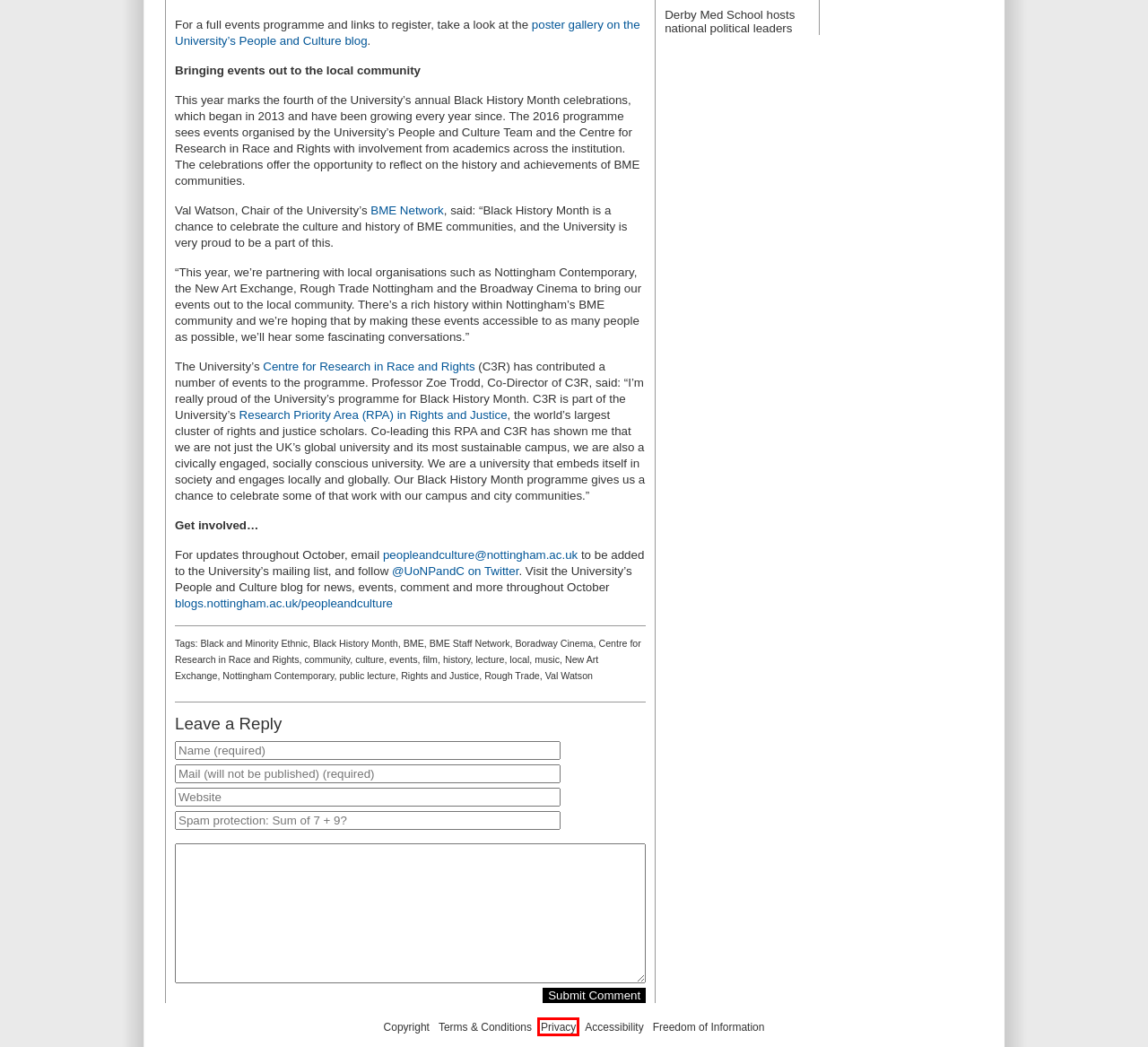You are provided with a screenshot of a webpage containing a red rectangle bounding box. Identify the webpage description that best matches the new webpage after the element in the bounding box is clicked. Here are the potential descriptions:
A. Freedom of Information - The University of Nottingham
B. Black History Month – Campus News
C. Black and Minority Ethnic – Campus News
D. Accessibility - The University of Nottingham
E. Rough Trade – Campus News
F. Privacy - The University of Nottingham
G. Centre for Research in Race and Rights – Campus News
H. Val Watson – Campus News

F